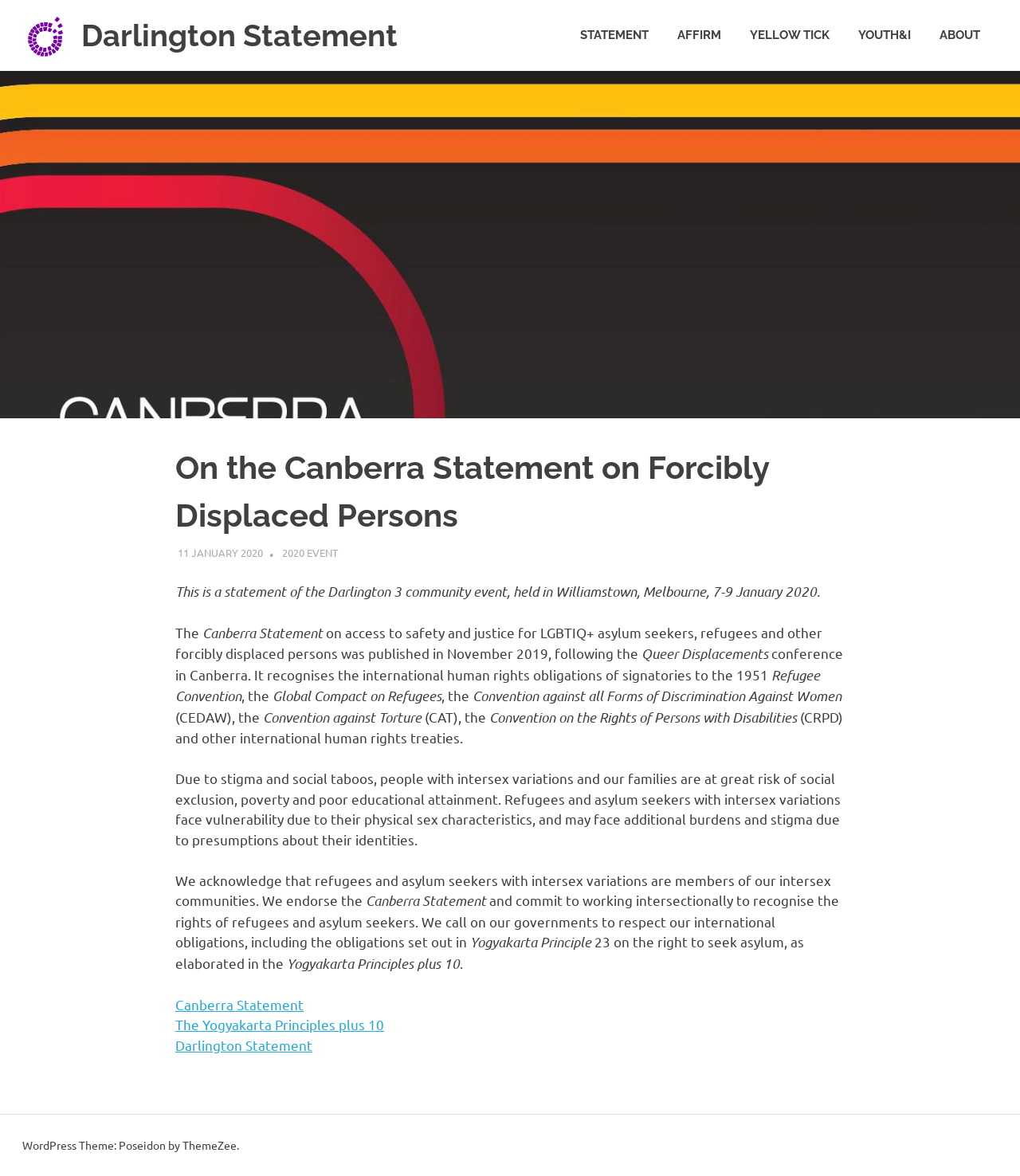Find the bounding box of the element with the following description: "YOUth&I". The coordinates must be four float numbers between 0 and 1, formatted as [left, top, right, bottom].

[0.827, 0.01, 0.907, 0.05]